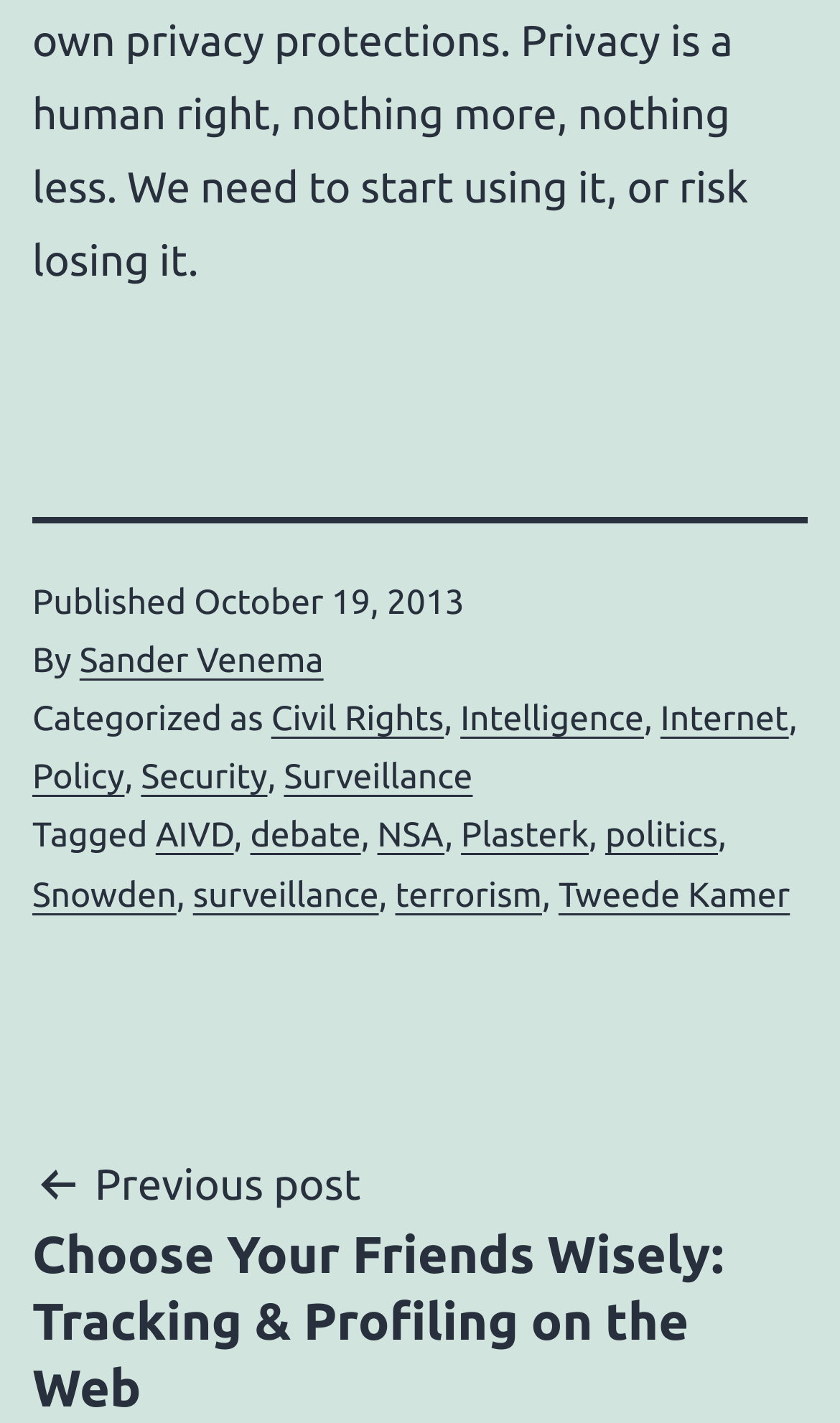Please identify the bounding box coordinates of the region to click in order to complete the task: "Learn about Surveillance". The coordinates must be four float numbers between 0 and 1, specified as [left, top, right, bottom].

[0.338, 0.533, 0.563, 0.56]